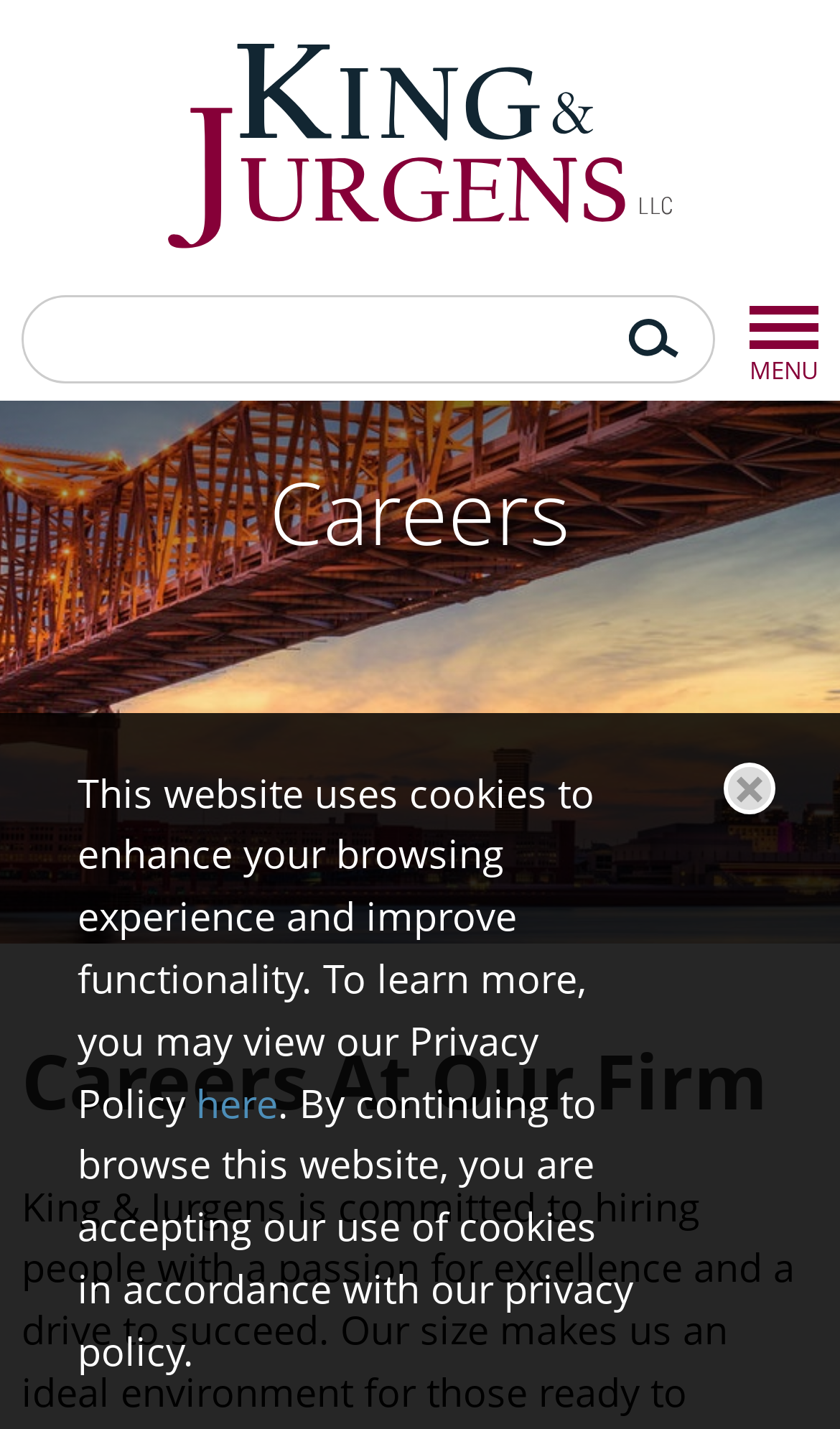Locate the bounding box of the UI element described by: "alt="King & Jurgens, L.L.C."" in the given webpage screenshot.

[0.026, 0.0, 0.974, 0.175]